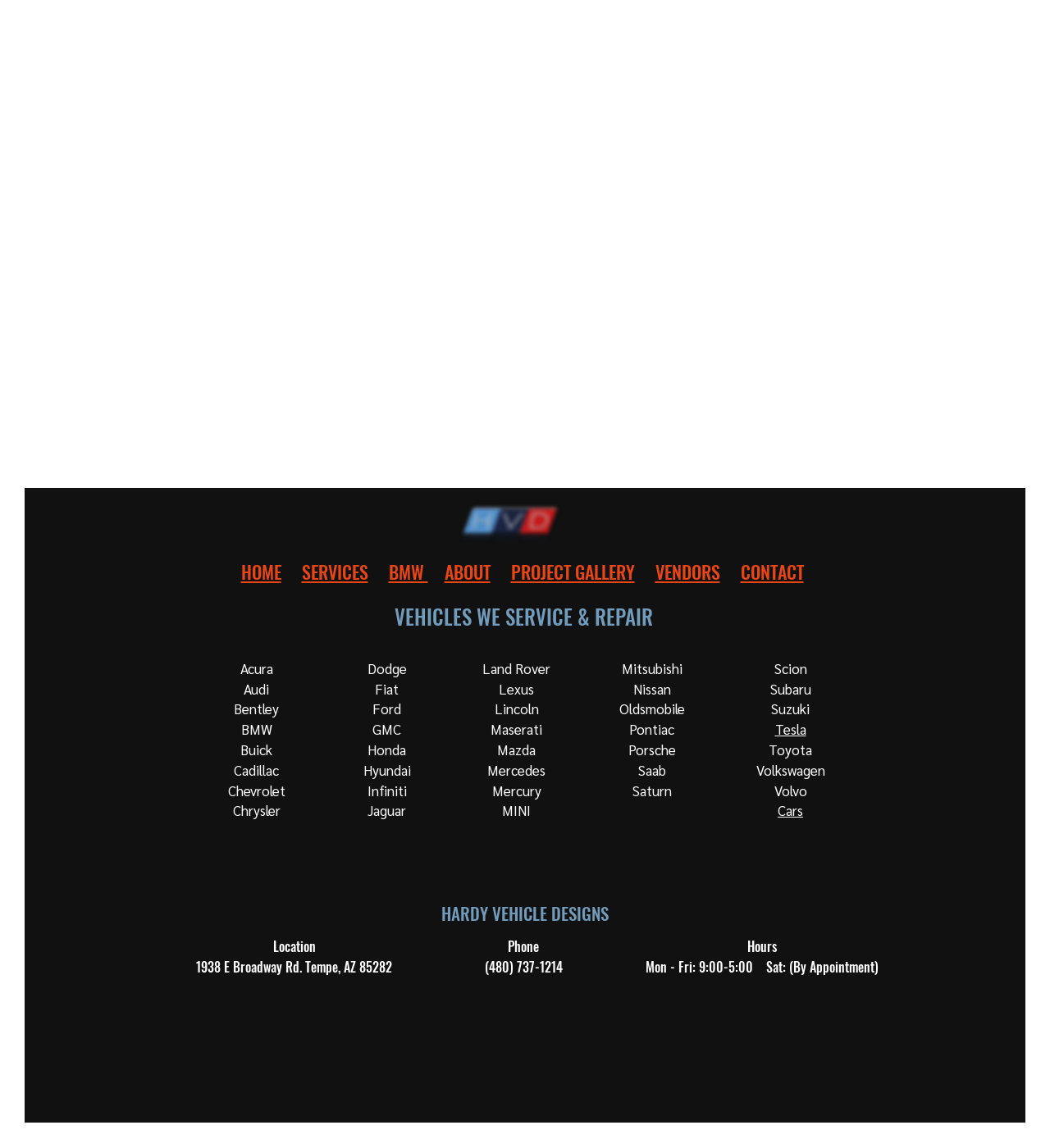Can you identify the bounding box coordinates of the clickable region needed to carry out this instruction: 'Click SERVICES'? The coordinates should be four float numbers within the range of 0 to 1, stated as [left, top, right, bottom].

[0.287, 0.486, 0.35, 0.509]